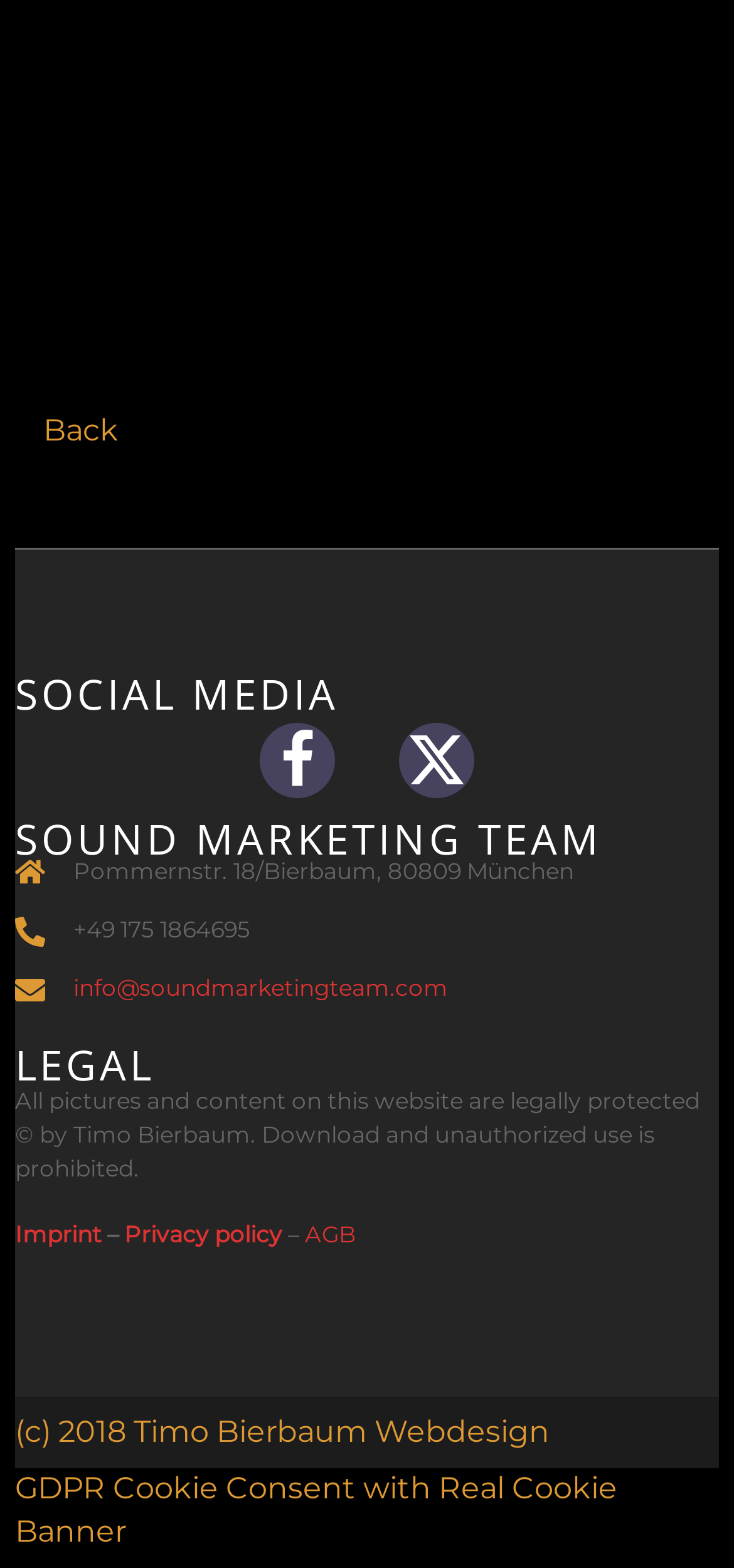Identify the bounding box for the UI element specified in this description: "AGB". The coordinates must be four float numbers between 0 and 1, formatted as [left, top, right, bottom].

[0.415, 0.778, 0.485, 0.796]